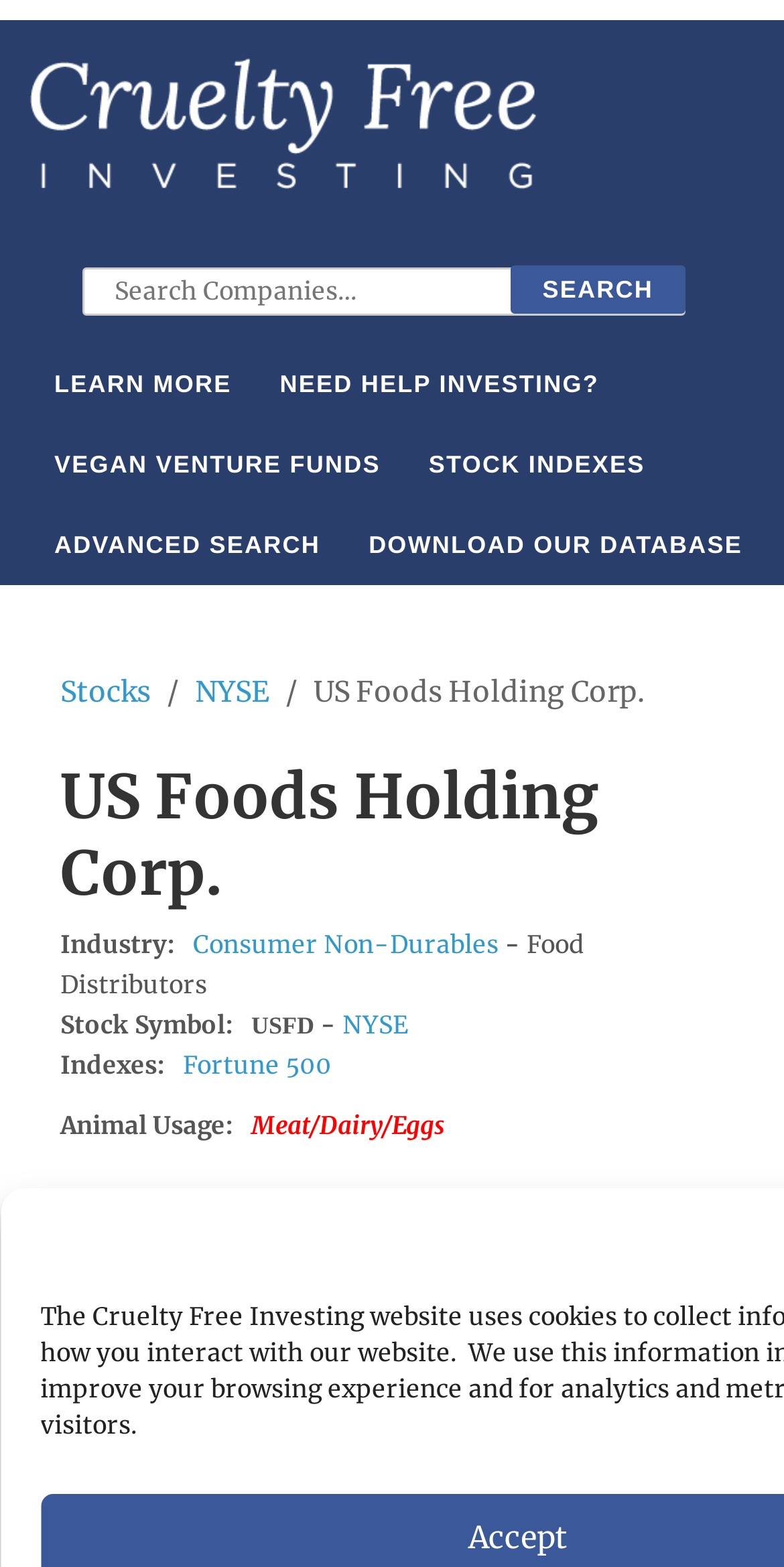What is the company name?
Use the screenshot to answer the question with a single word or phrase.

US Foods Holding Corp.